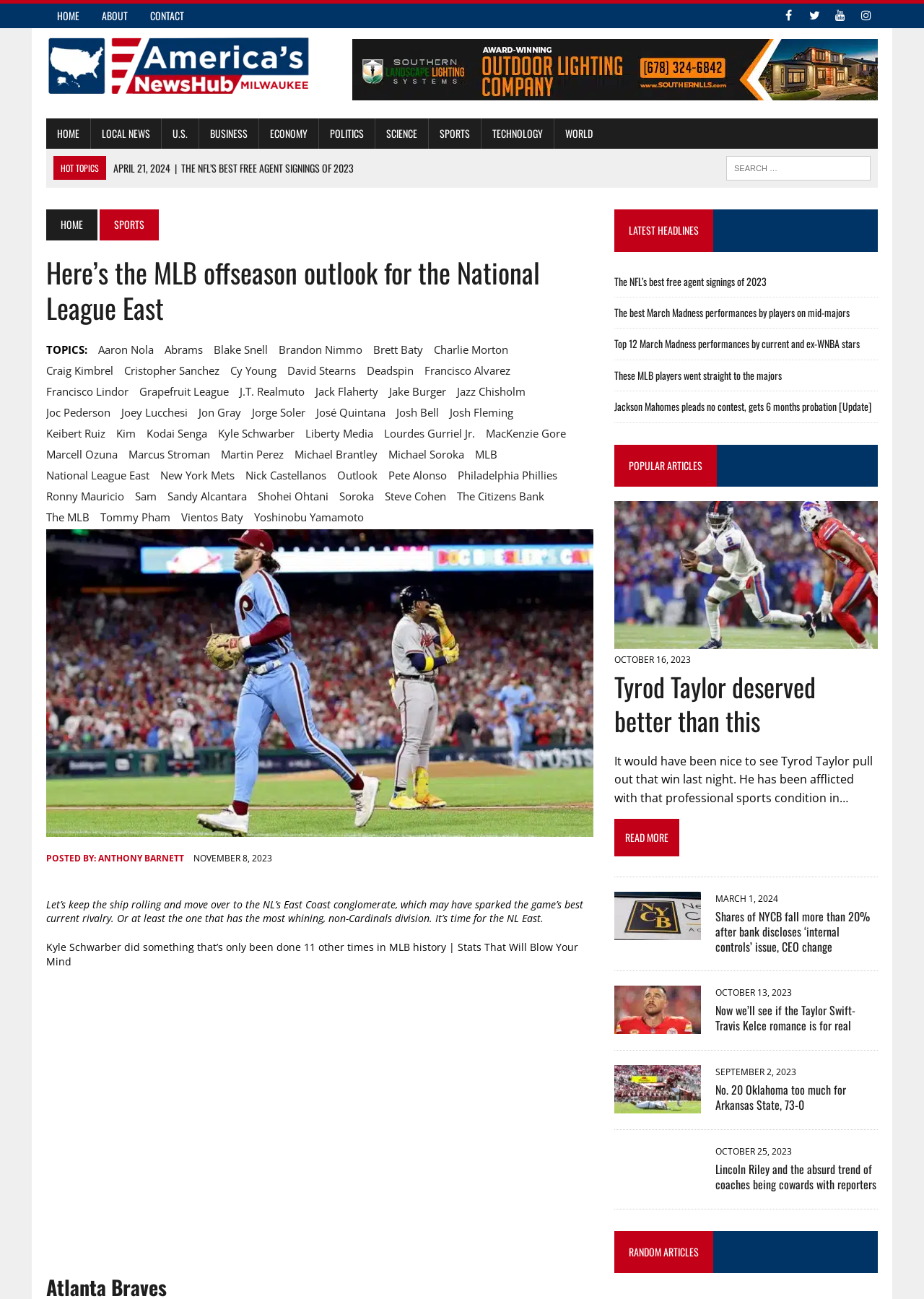How many topics are listed under 'TOPICS:'?
By examining the image, provide a one-word or phrase answer.

30